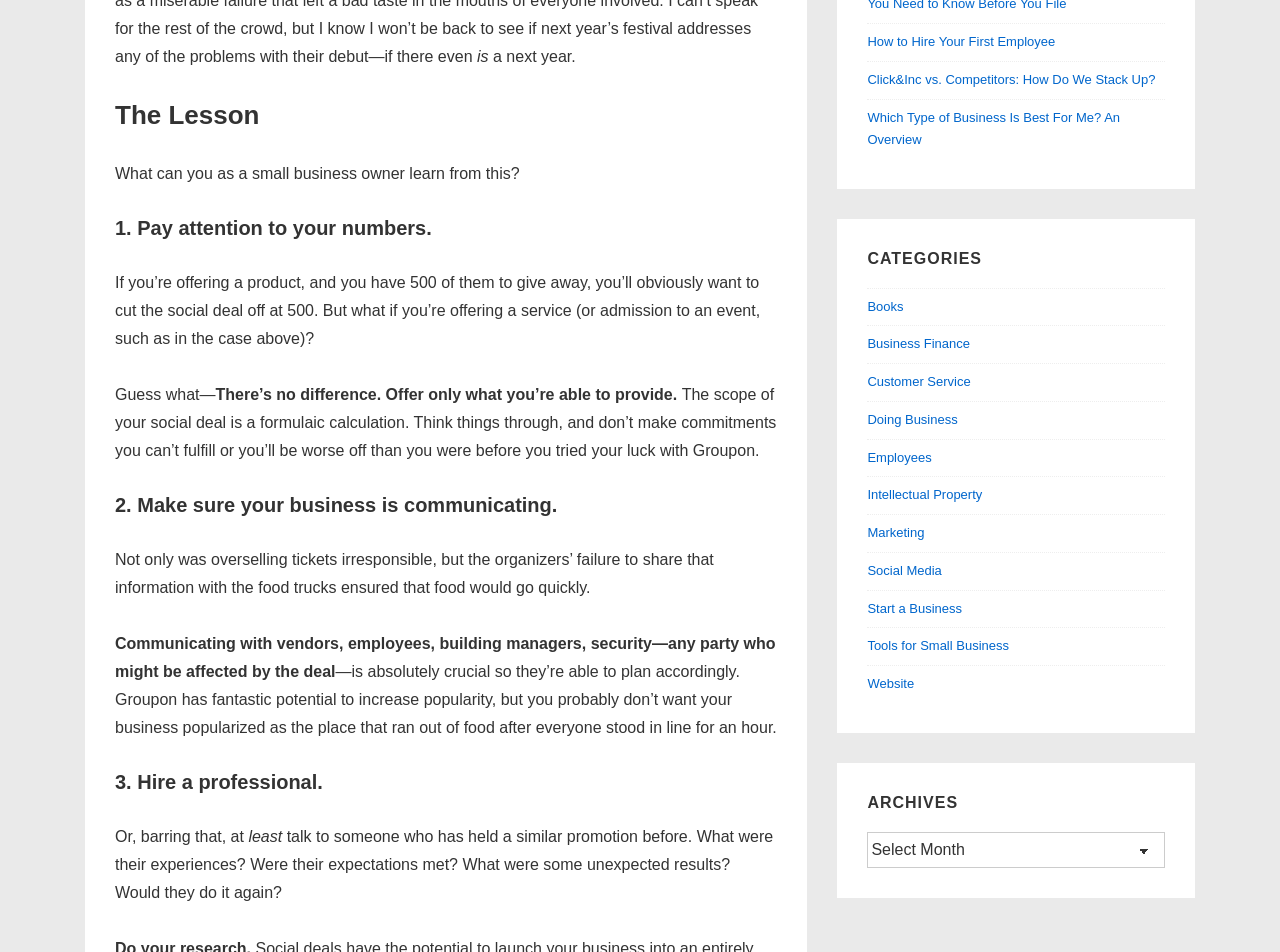Find the bounding box of the element with the following description: "Employees". The coordinates must be four float numbers between 0 and 1, formatted as [left, top, right, bottom].

[0.678, 0.472, 0.728, 0.488]